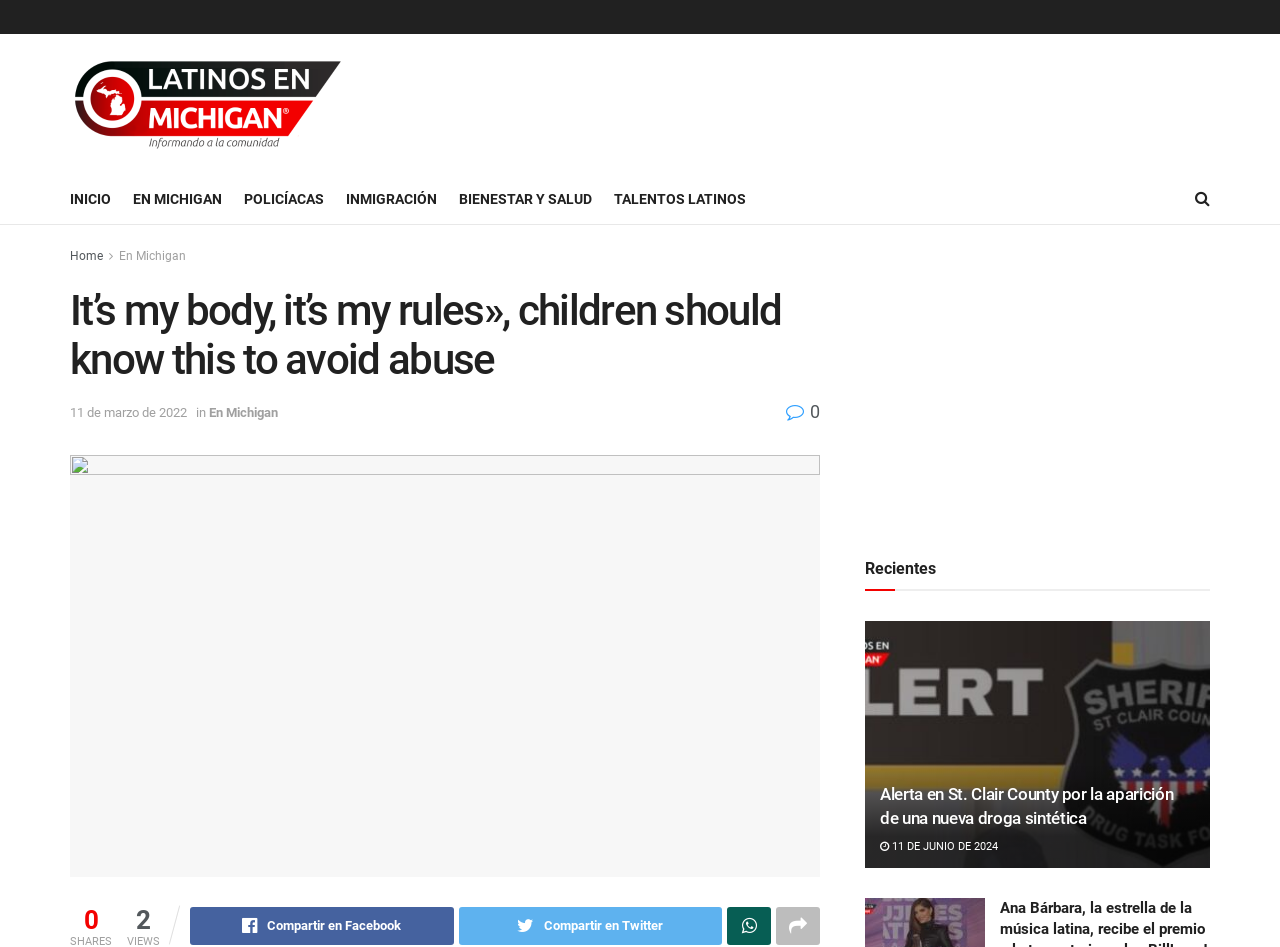Please find the bounding box coordinates of the element that needs to be clicked to perform the following instruction: "Read the 'Alerta en St. Clair County por la aparición de una nueva droga sintética' news". The bounding box coordinates should be four float numbers between 0 and 1, represented as [left, top, right, bottom].

[0.676, 0.656, 0.945, 0.917]